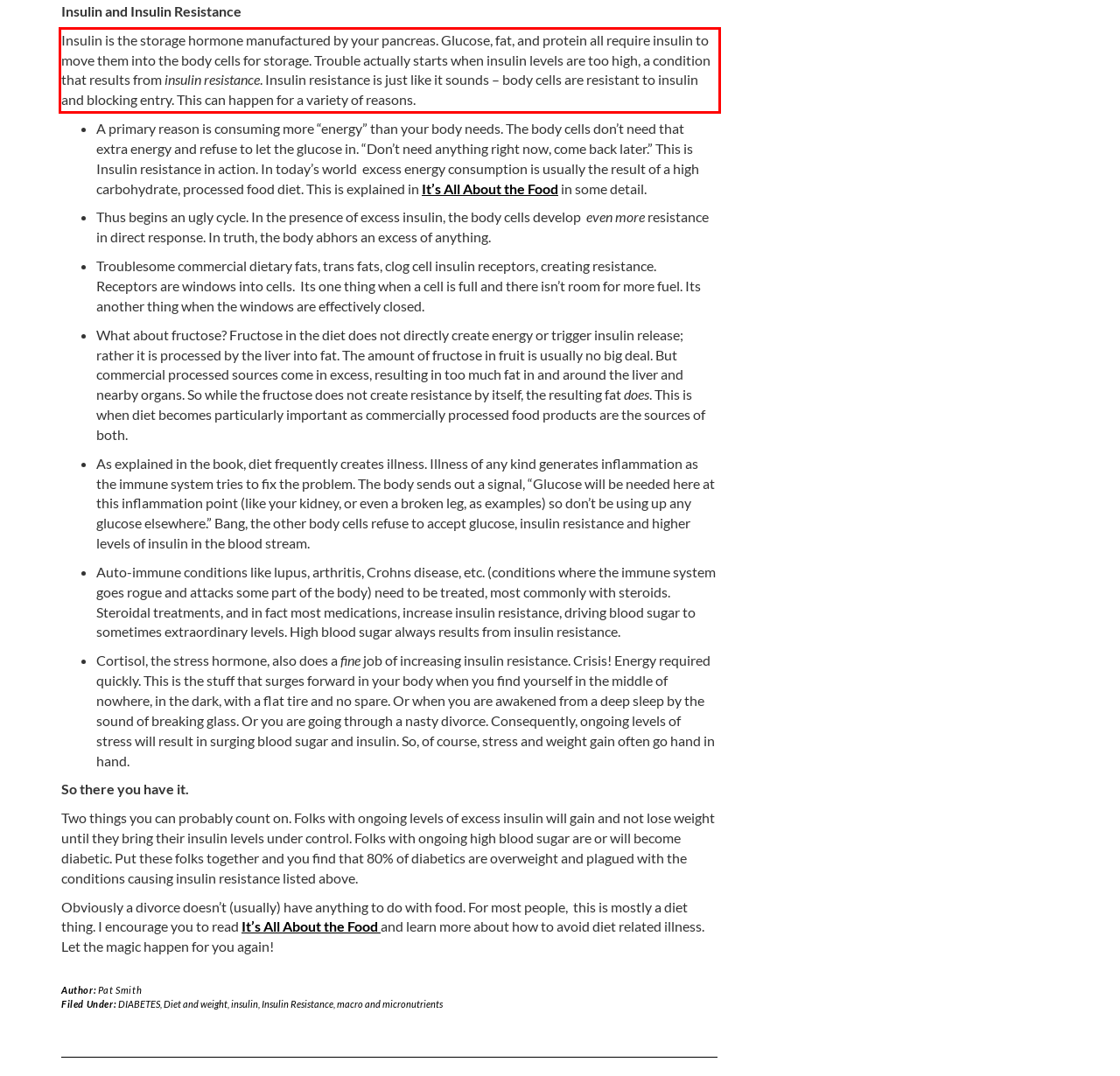Please take the screenshot of the webpage, find the red bounding box, and generate the text content that is within this red bounding box.

Insulin is the storage hormone manufactured by your pancreas. Glucose, fat, and protein all require insulin to move them into the body cells for storage. Trouble actually starts when insulin levels are too high, a condition that results from insulin resistance. Insulin resistance is just like it sounds – body cells are resistant to insulin and blocking entry. This can happen for a variety of reasons.